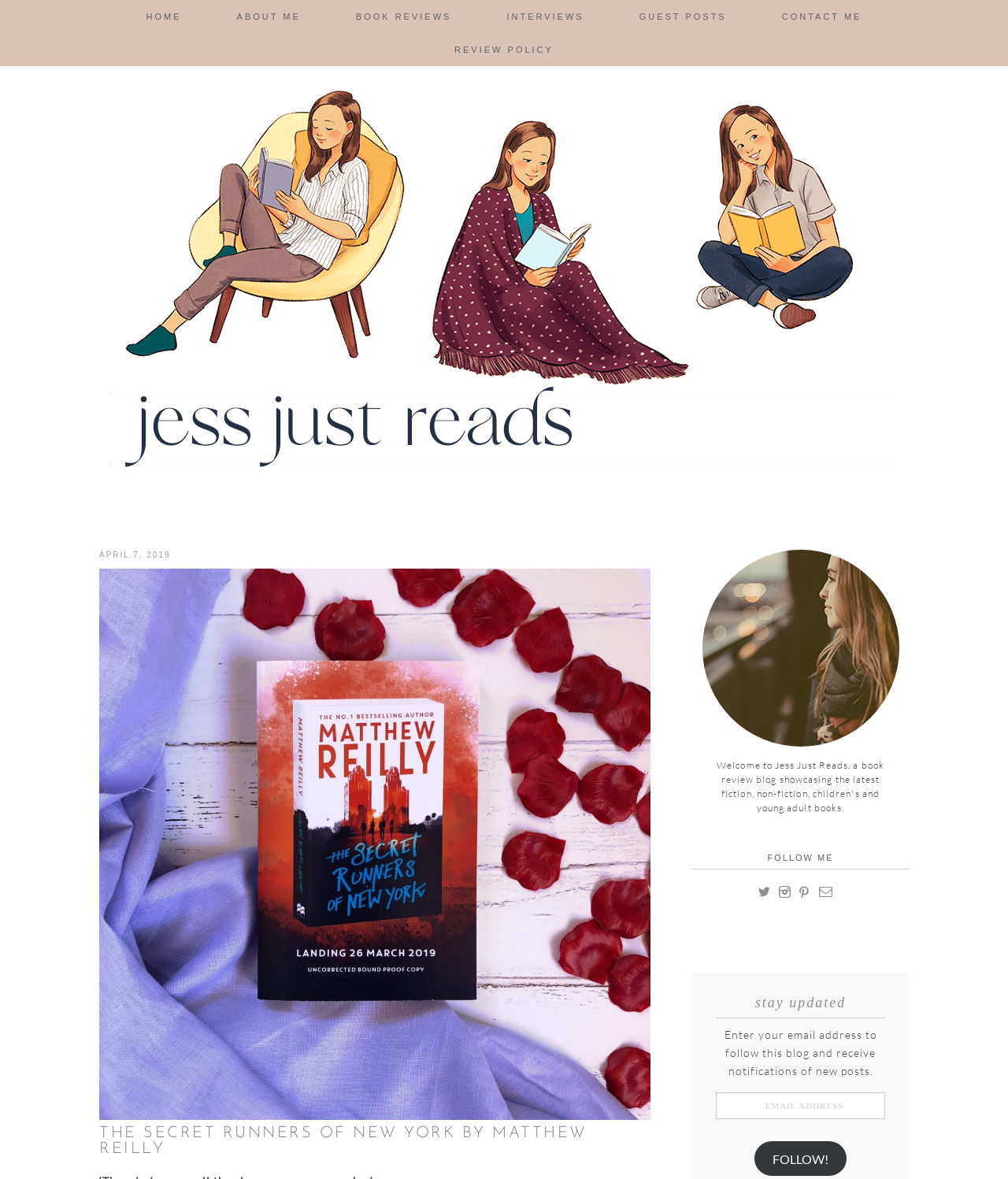Please pinpoint the bounding box coordinates for the region I should click to adhere to this instruction: "follow this blog".

[0.748, 0.968, 0.84, 0.997]